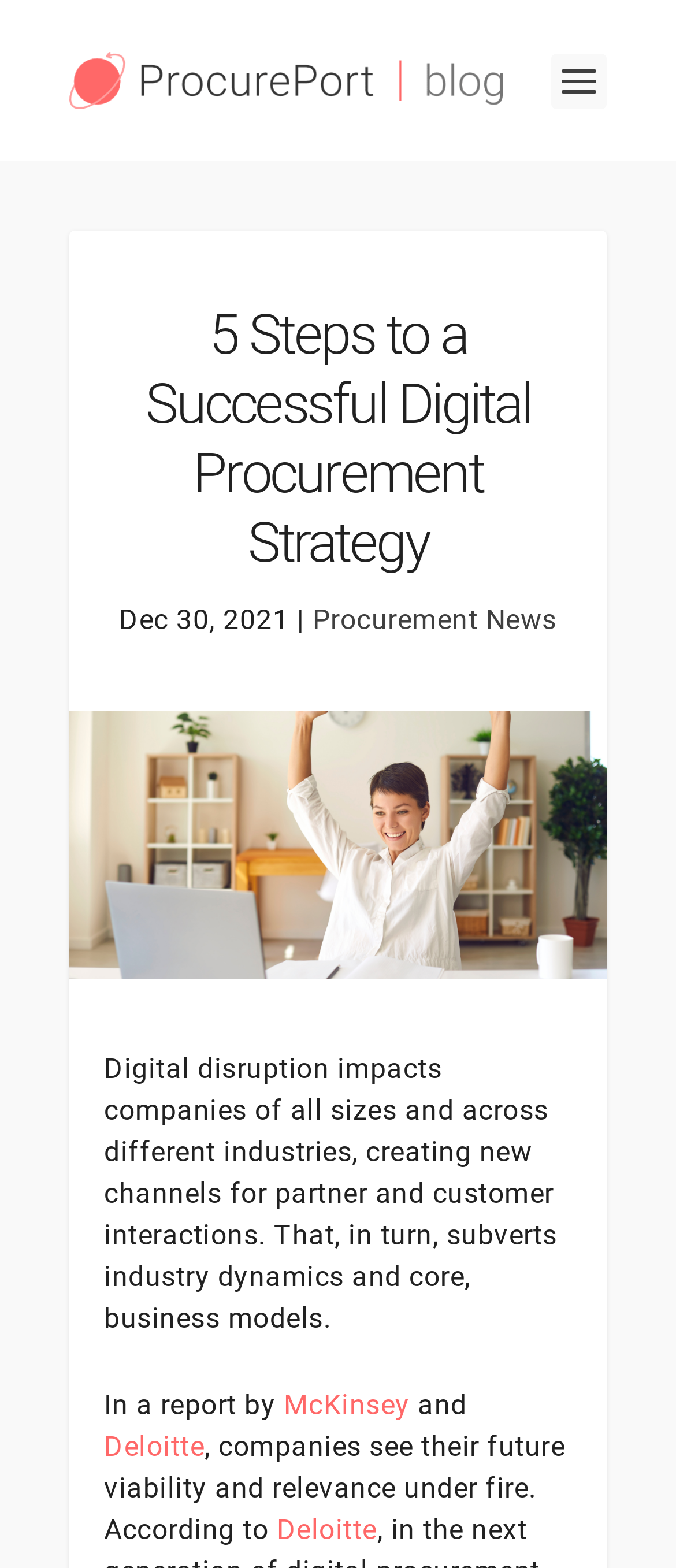Find the UI element described as: "alt="ProcurePort Blog"" and predict its bounding box coordinates. Ensure the coordinates are four float numbers between 0 and 1, [left, top, right, bottom].

[0.103, 0.033, 0.744, 0.07]